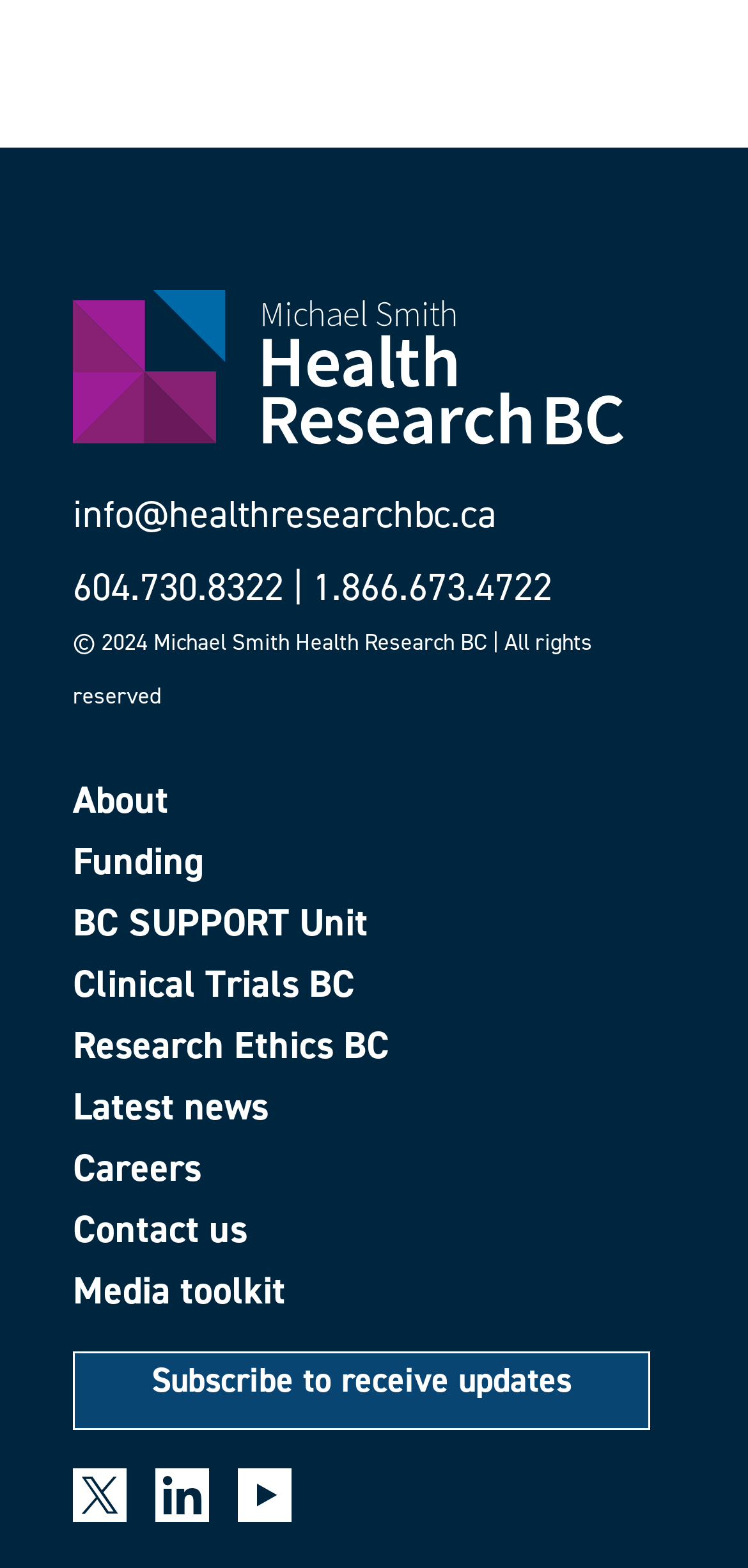Using the provided element description: "Research Ethics BC", determine the bounding box coordinates of the corresponding UI element in the screenshot.

[0.097, 0.654, 0.903, 0.678]